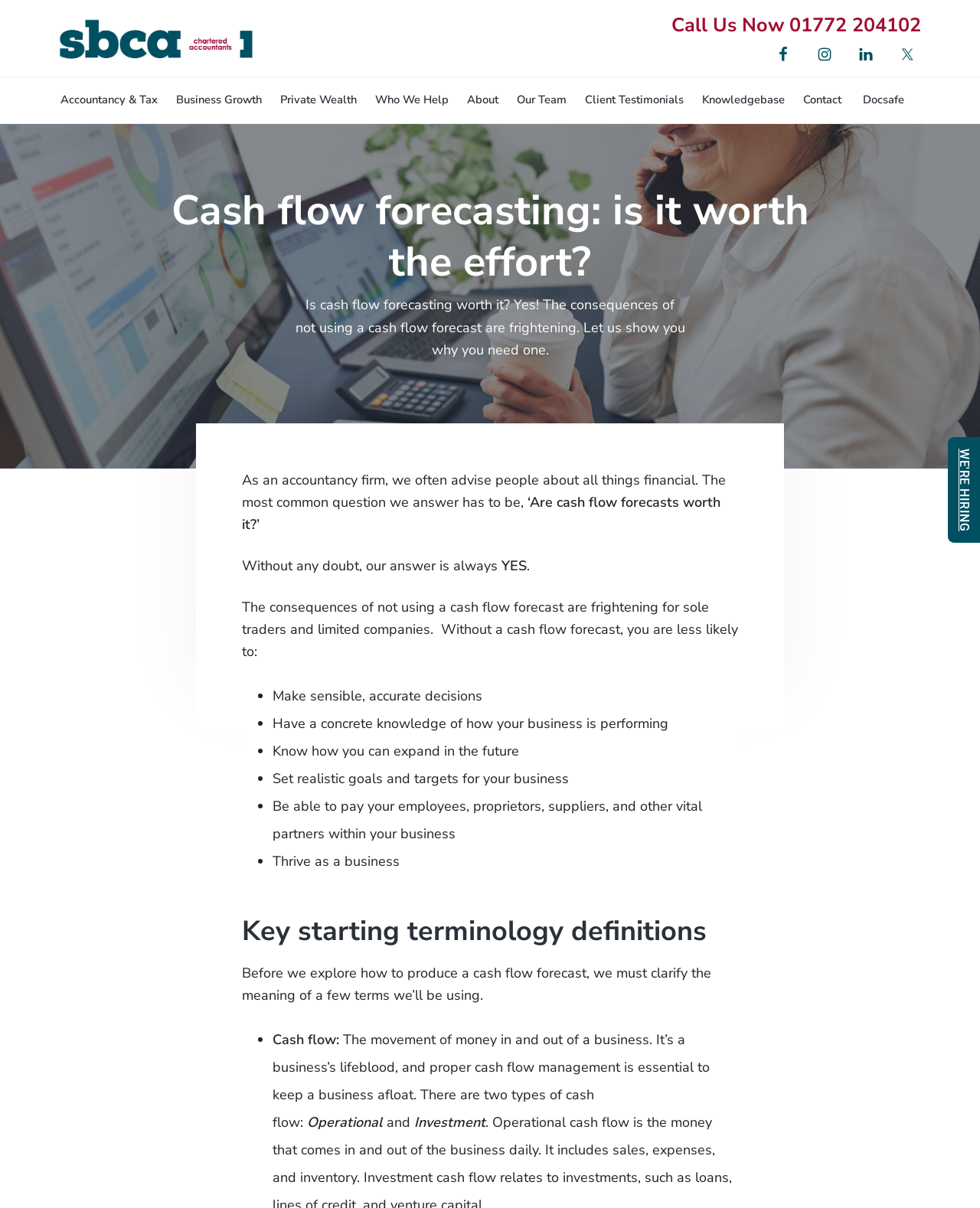Locate the UI element described by WE'RE HIRING and provide its bounding box coordinates. Use the format (top-left x, top-left y, bottom-right x, bottom-right y) with all values as floating point numbers between 0 and 1.

[0.967, 0.362, 1.0, 0.449]